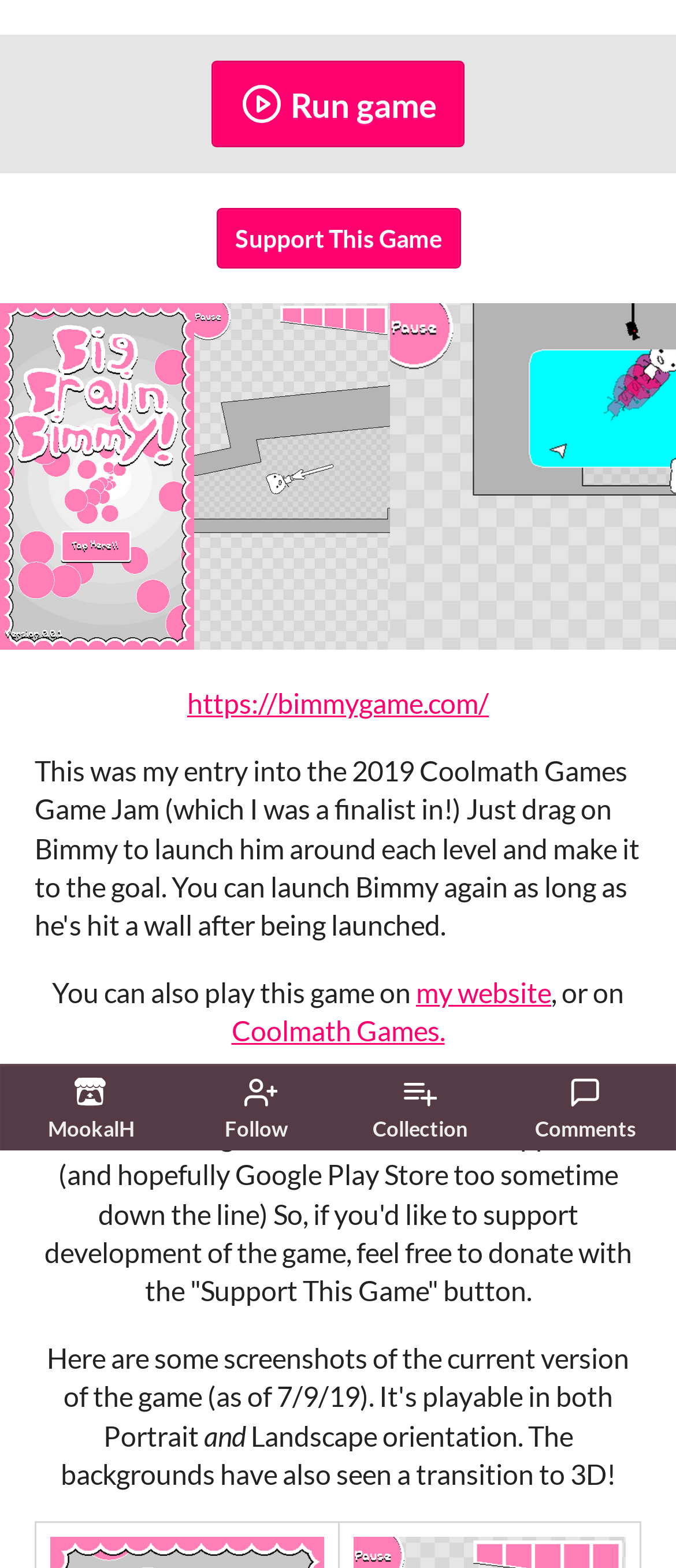Please identify the bounding box coordinates of the clickable area that will fulfill the following instruction: "Support This Game". The coordinates should be in the format of four float numbers between 0 and 1, i.e., [left, top, right, bottom].

[0.319, 0.133, 0.681, 0.172]